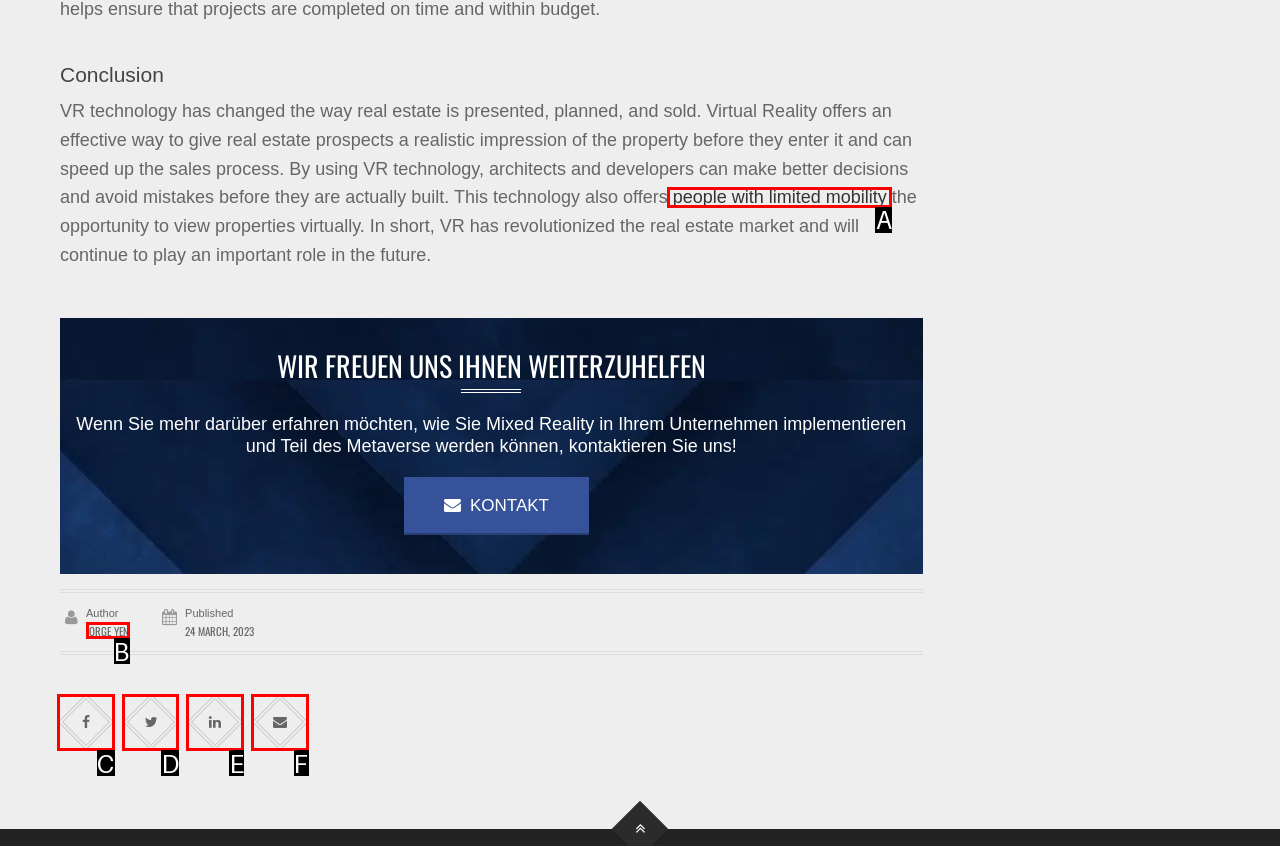Choose the UI element that best aligns with the description: title="Share on Twitter"
Respond with the letter of the chosen option directly.

D